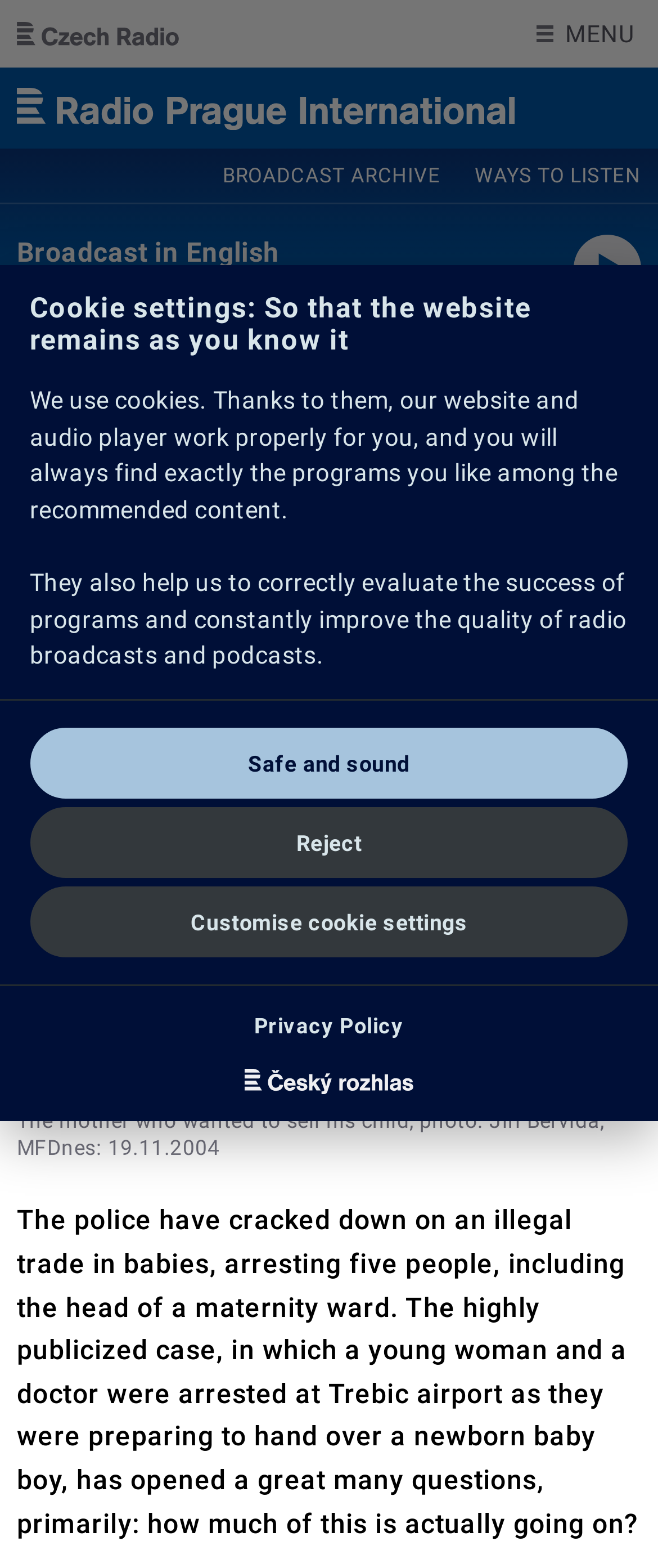Identify the bounding box coordinates of the element that should be clicked to fulfill this task: "Click the 'More…' link". The coordinates should be provided as four float numbers between 0 and 1, i.e., [left, top, right, bottom].

[0.635, 0.22, 0.844, 0.263]